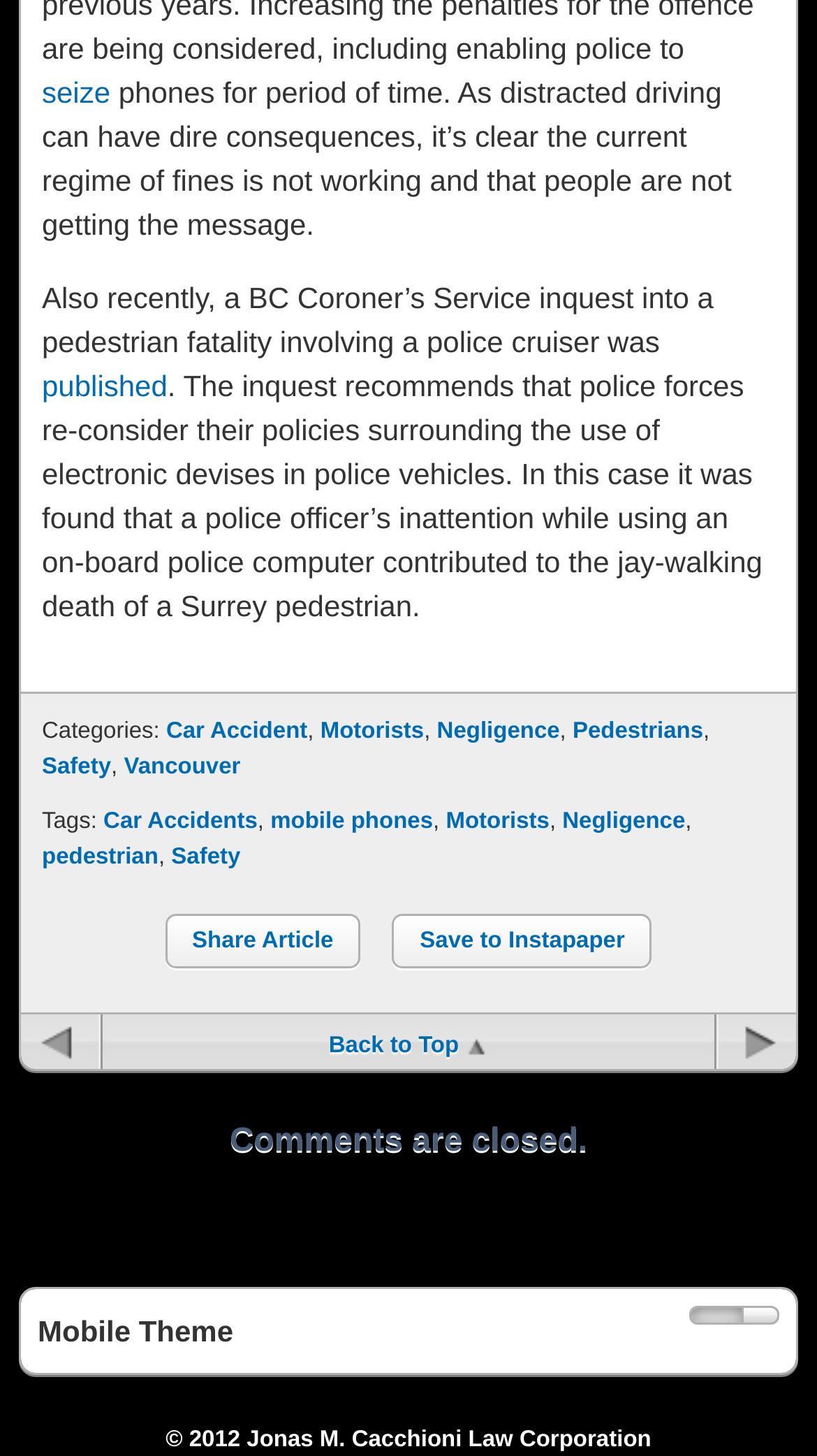Find and indicate the bounding box coordinates of the region you should select to follow the given instruction: "save the article to Instapaper".

[0.481, 0.628, 0.798, 0.665]